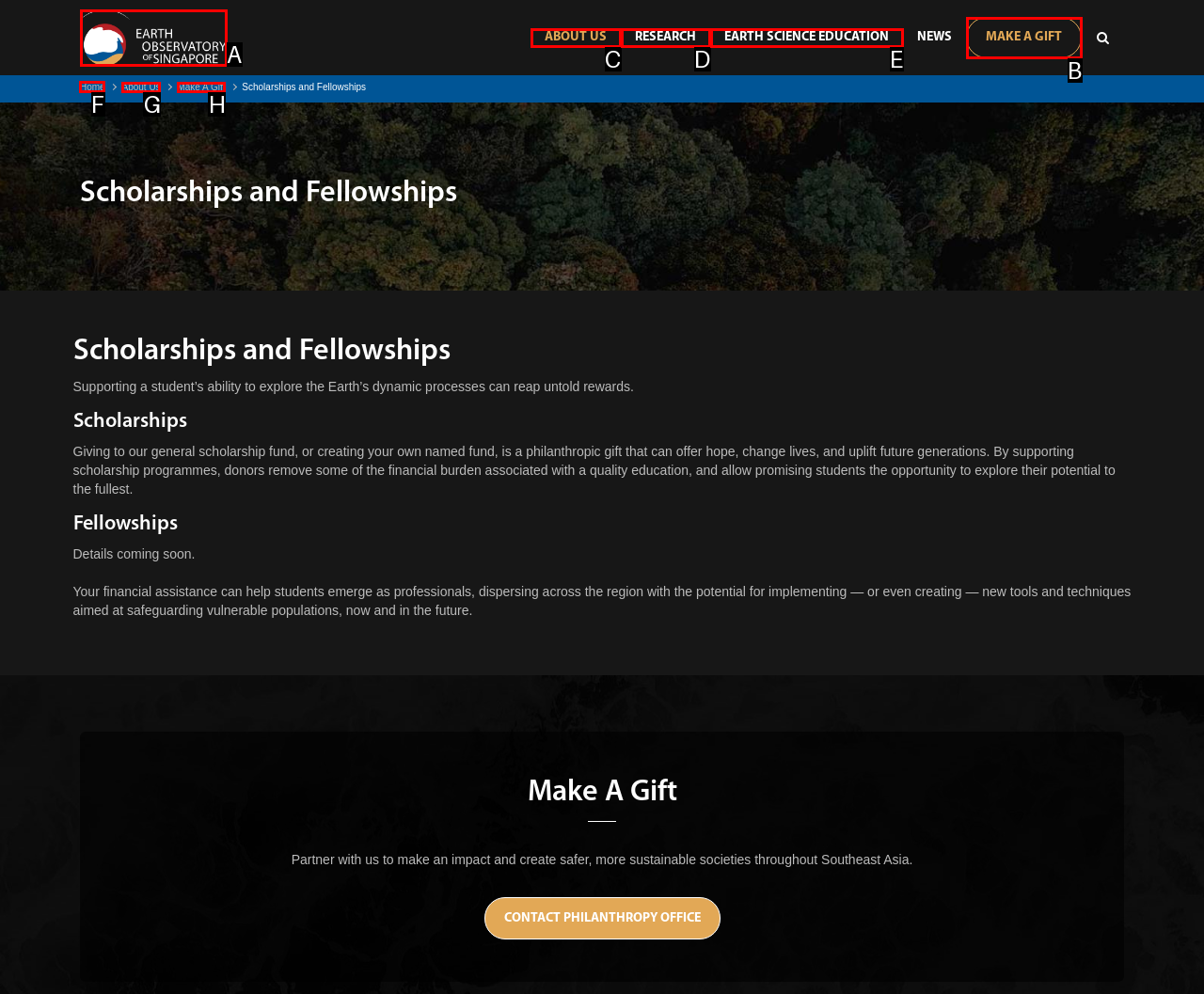Identify the correct option to click in order to complete this task: Click on Home
Answer with the letter of the chosen option directly.

F